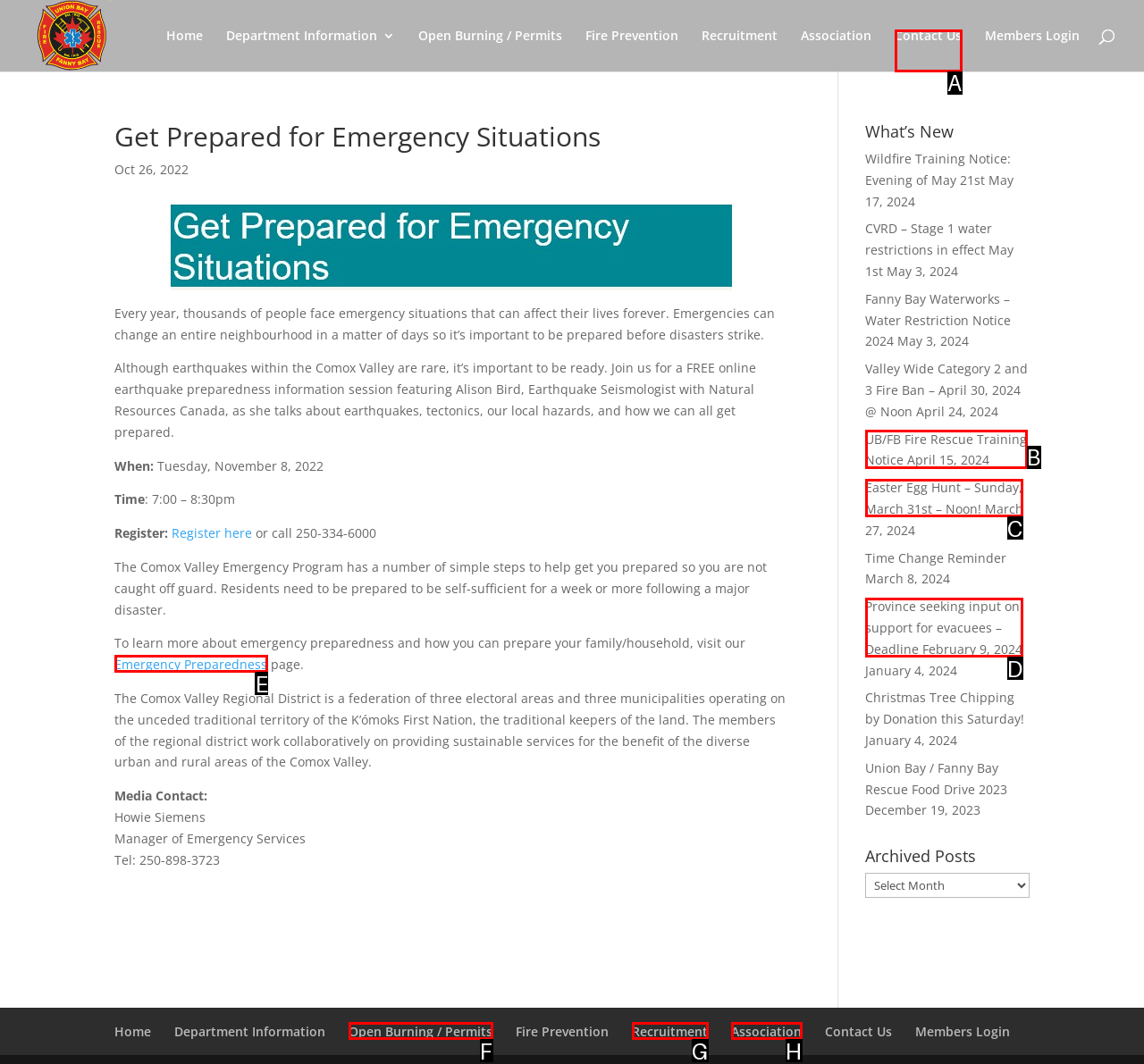Identify which HTML element should be clicked to fulfill this instruction: Learn more about emergency preparedness Reply with the correct option's letter.

E